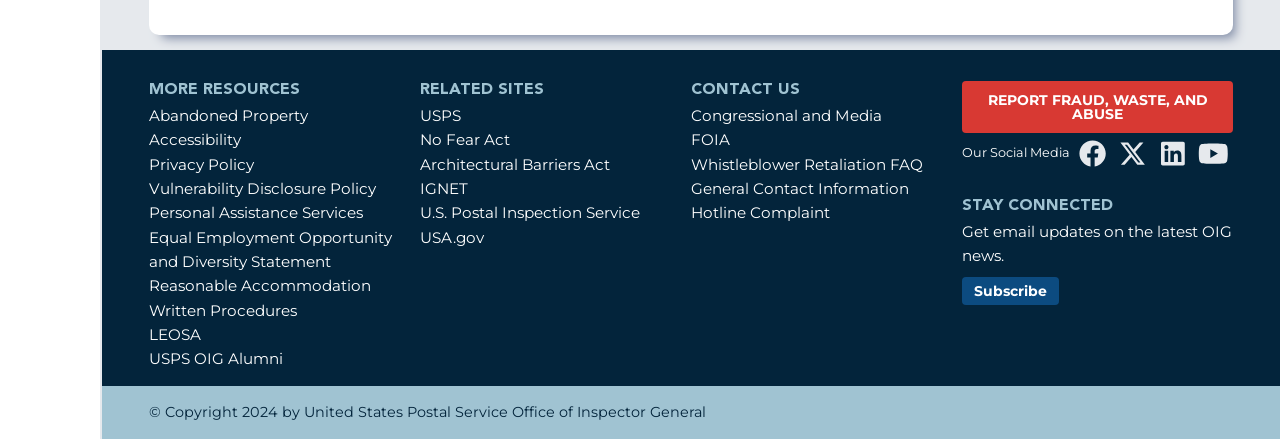Please specify the bounding box coordinates of the clickable region necessary for completing the following instruction: "Follow the USPS OIG on Facebook". The coordinates must consist of four float numbers between 0 and 1, i.e., [left, top, right, bottom].

[0.838, 0.303, 0.87, 0.394]